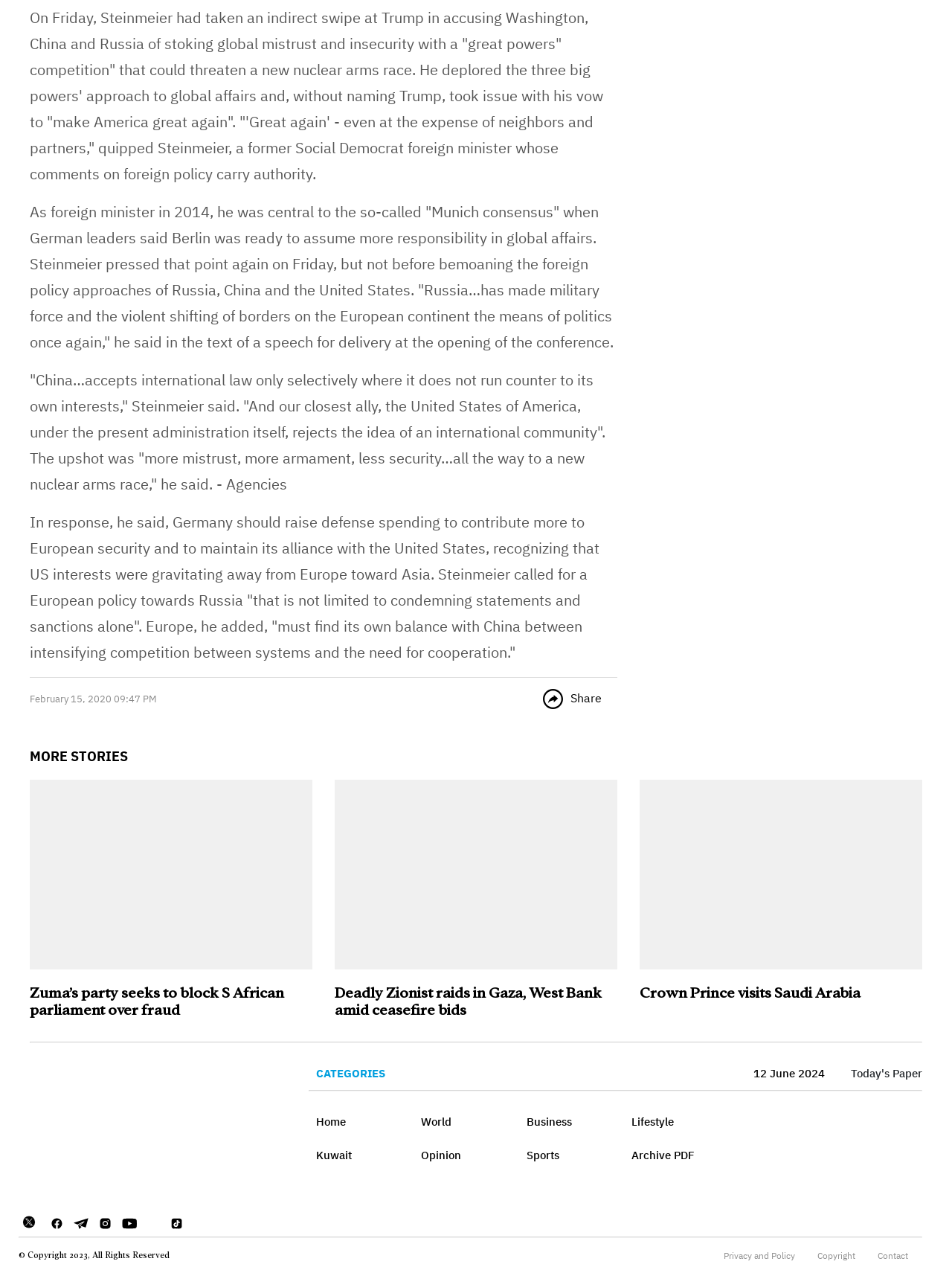Locate the bounding box coordinates of the clickable region to complete the following instruction: "Go to the 'World' section."

[0.442, 0.877, 0.537, 0.891]